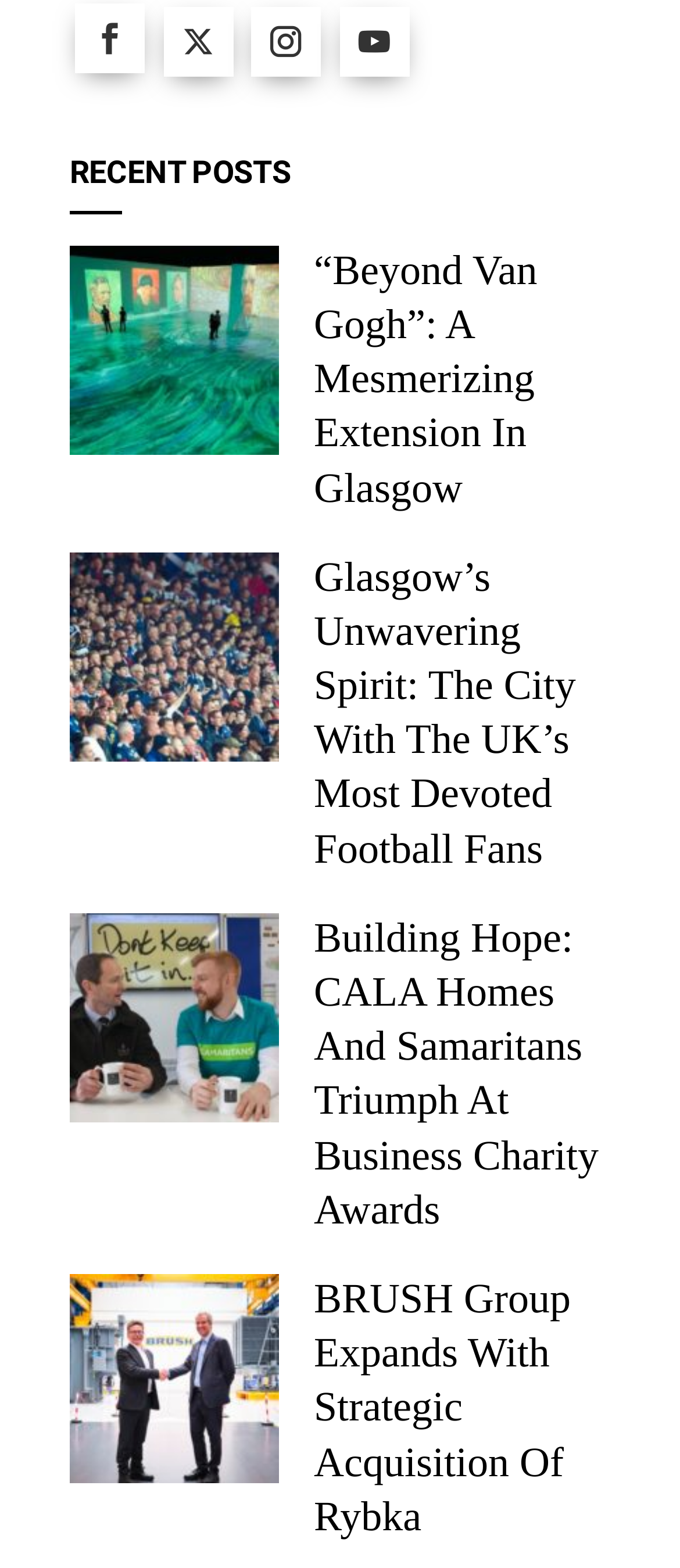Identify the bounding box coordinates of the clickable region required to complete the instruction: "Read the 'Building Hope: CALA Homes and Samaritans Triumph at Business Charity Awards' news". The coordinates should be given as four float numbers within the range of 0 and 1, i.e., [left, top, right, bottom].

[0.103, 0.636, 0.41, 0.658]